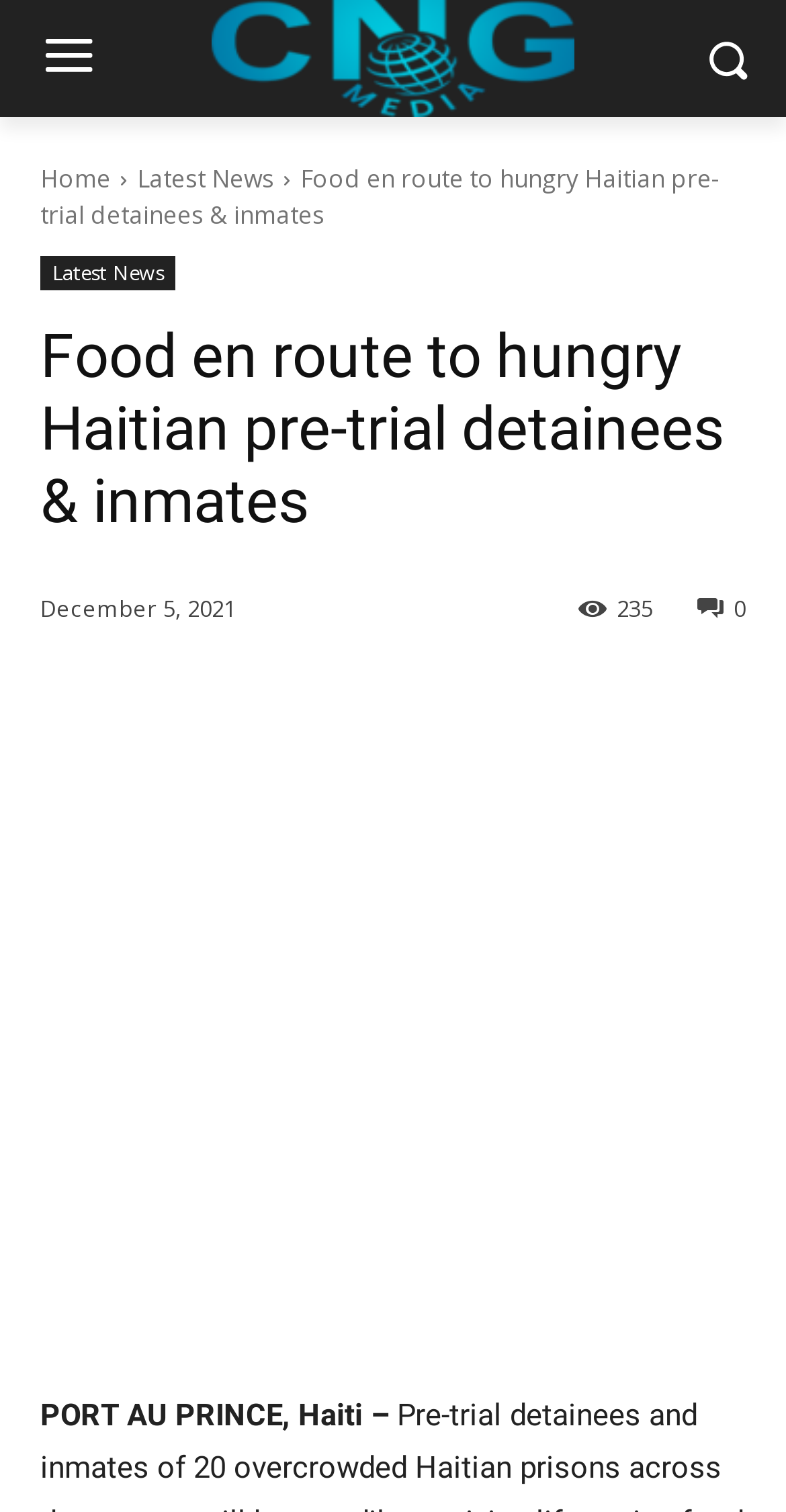Respond to the question with just a single word or phrase: 
What is the topic of the article?

Food support